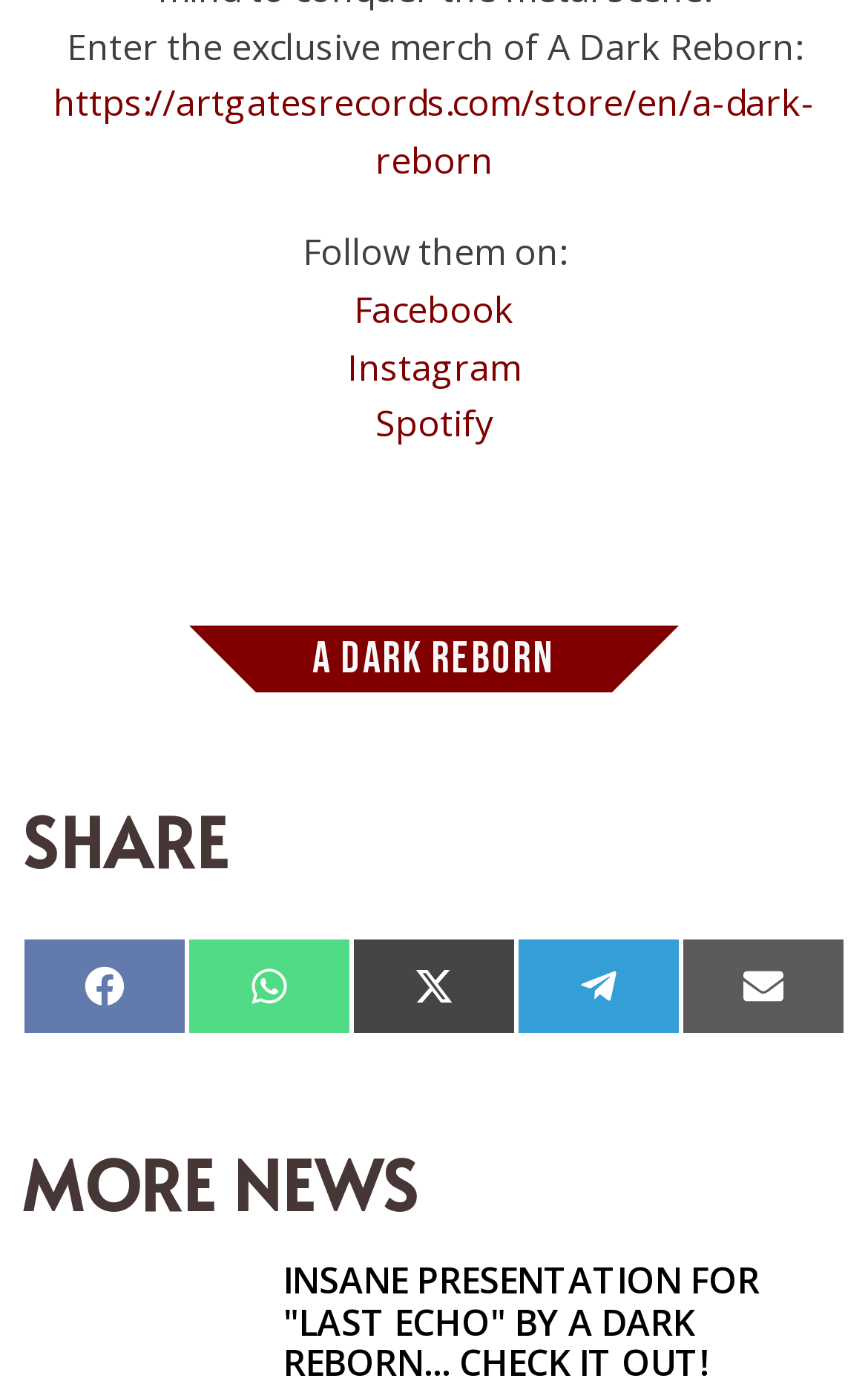Based on the image, provide a detailed and complete answer to the question: 
How can users follow A Dark Reborn?

The answer can be found by looking at the StaticText element with the text 'Follow them on:' and the link elements with the text 'Facebook', 'Instagram', and 'Spotify'. This suggests that users can follow A Dark Reborn through various social media platforms.